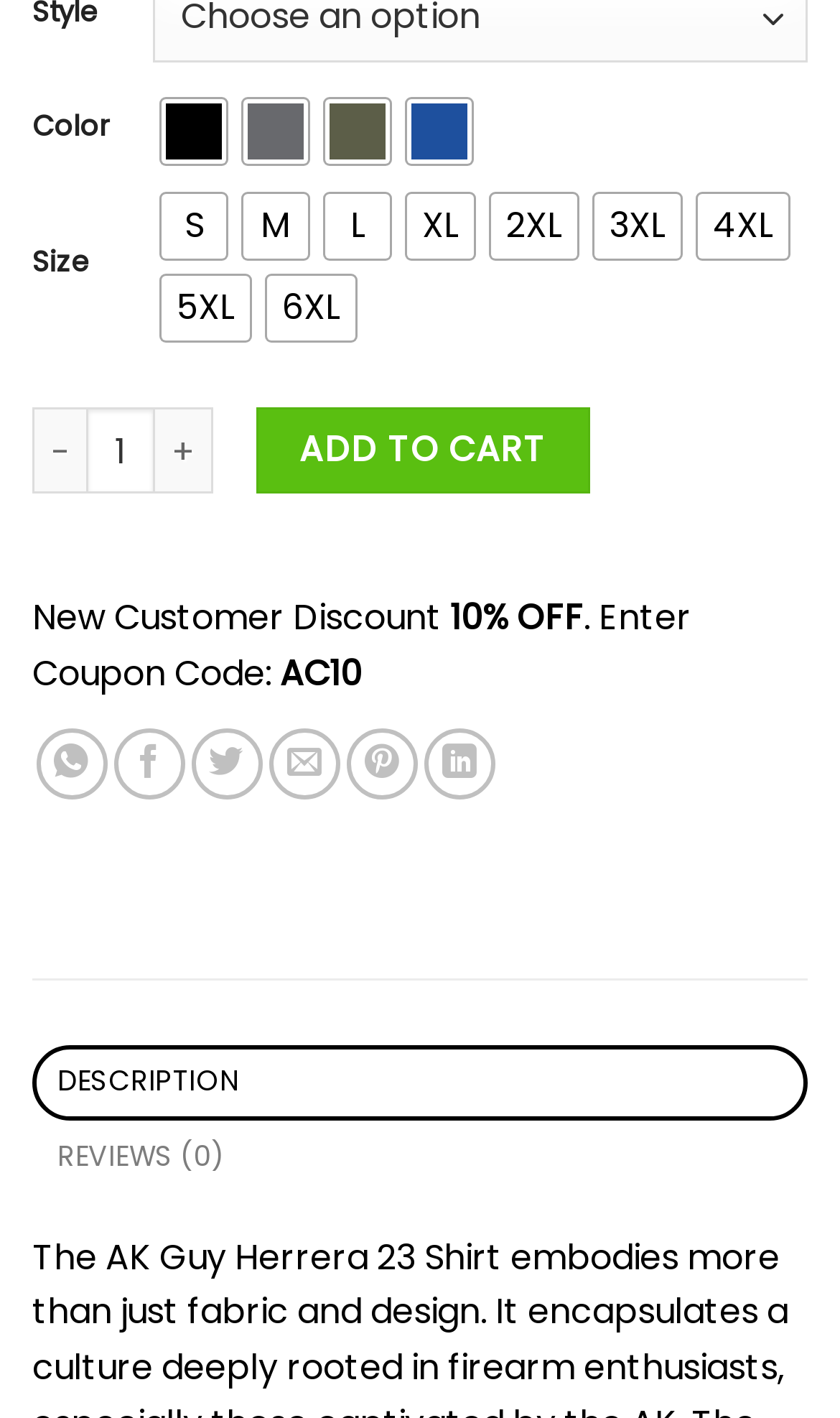What is the discount percentage for new customers?
By examining the image, provide a one-word or phrase answer.

10%